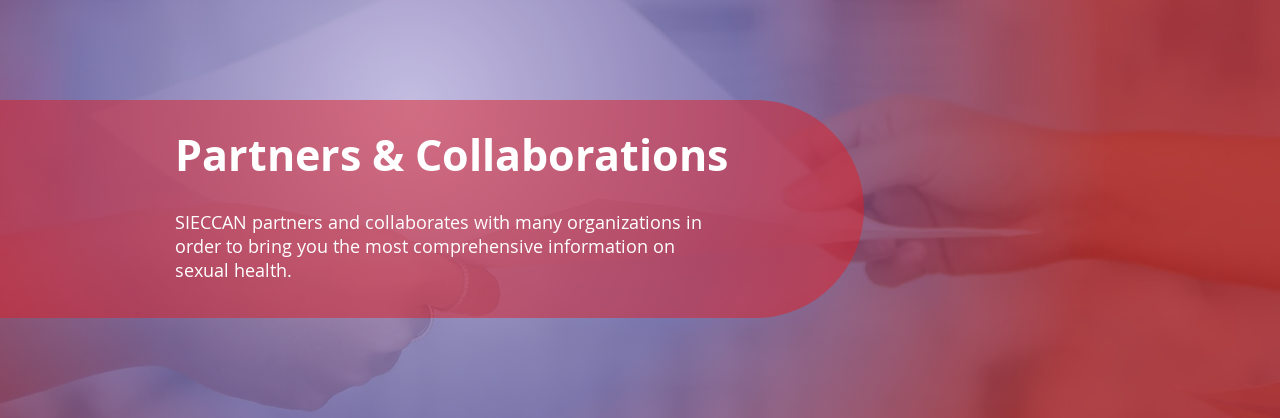Give a concise answer of one word or phrase to the question: 
What is the purpose of SIECCAN's partnerships?

provide comprehensive information